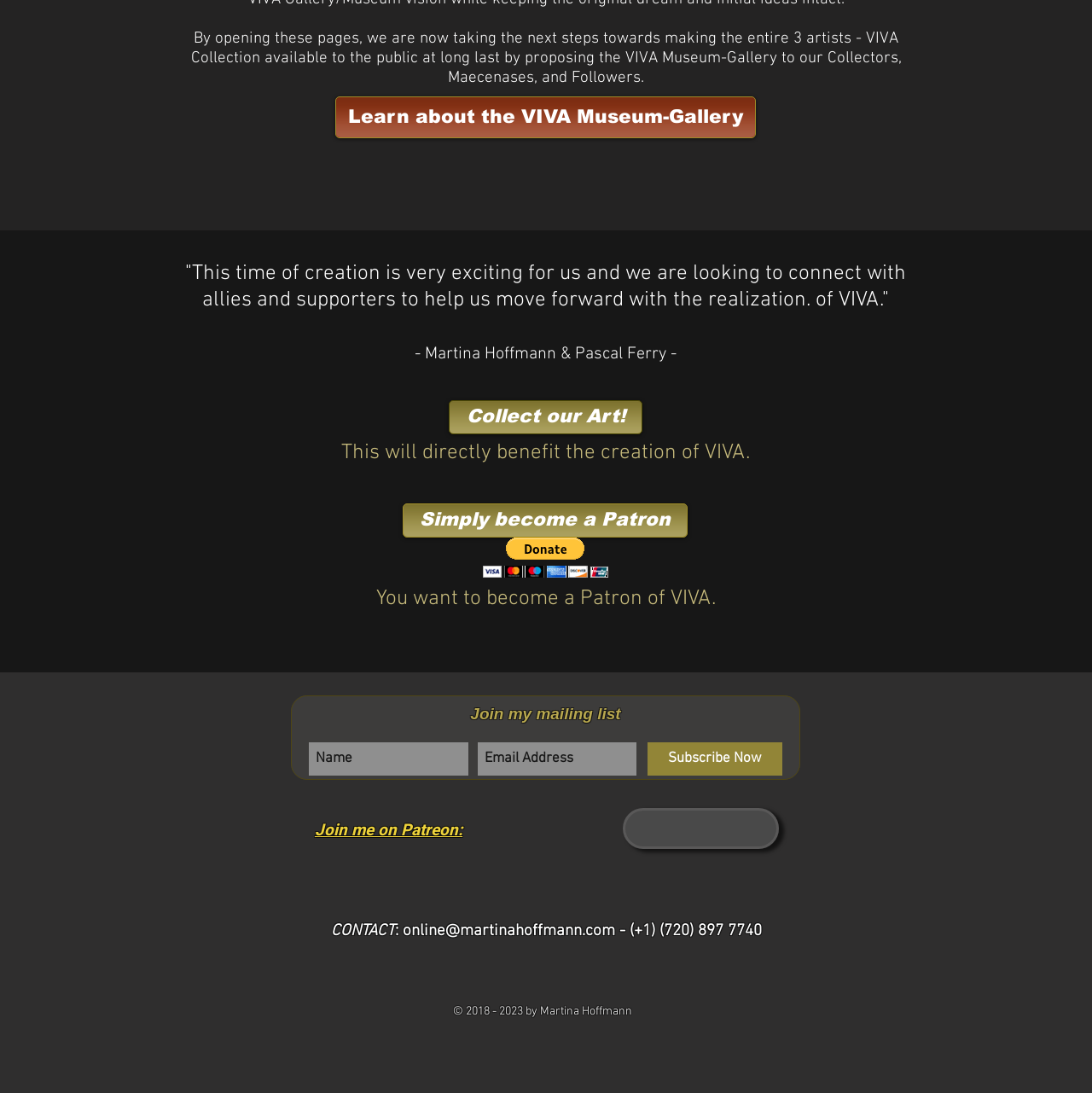Using a single word or phrase, answer the following question: 
What social media platforms are linked on the webpage?

Facebook, Twitter, YouTube, Pinterest, Instagram